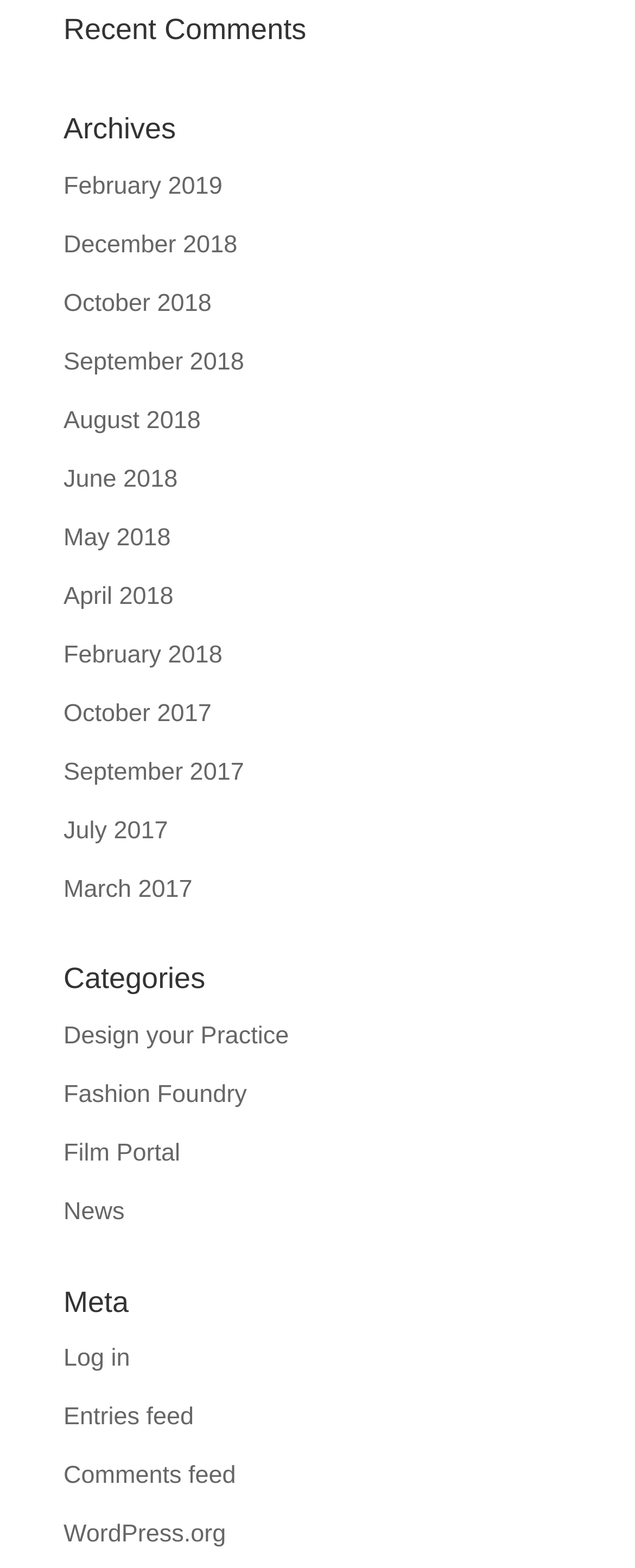Determine the bounding box coordinates of the UI element described by: "Design your Practice".

[0.1, 0.652, 0.455, 0.67]